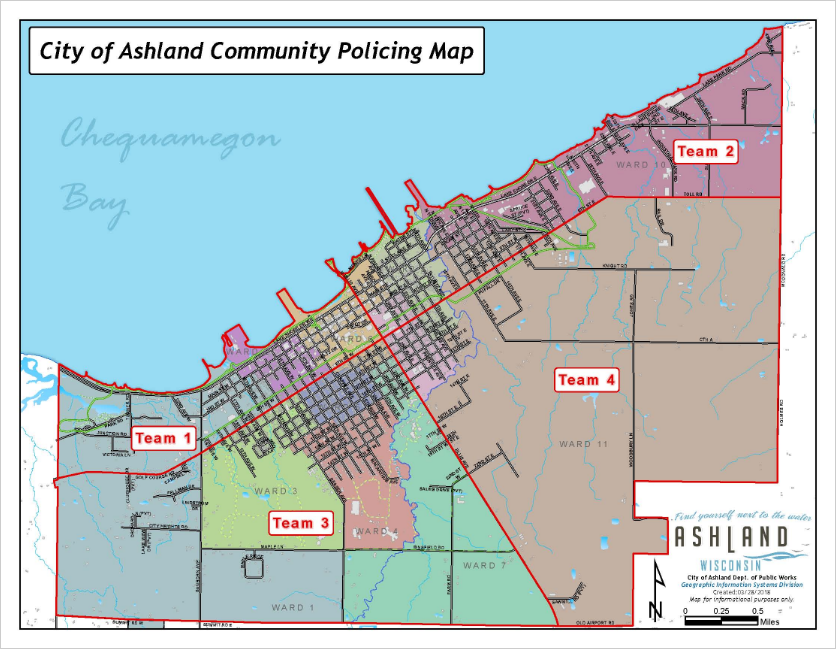Reply to the question with a single word or phrase:
Where is the city of Ashland located?

Along Chequamegon Bay